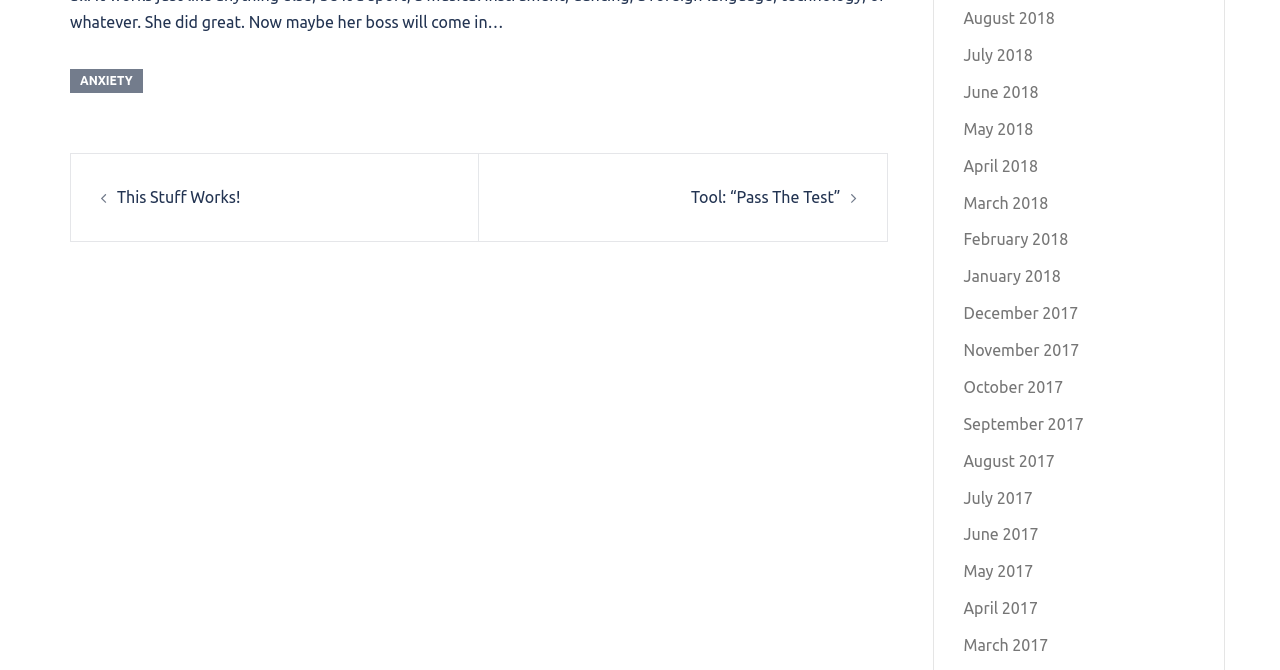Find the bounding box coordinates of the element to click in order to complete the given instruction: "Click on 'August 2018' link."

[0.753, 0.014, 0.824, 0.041]